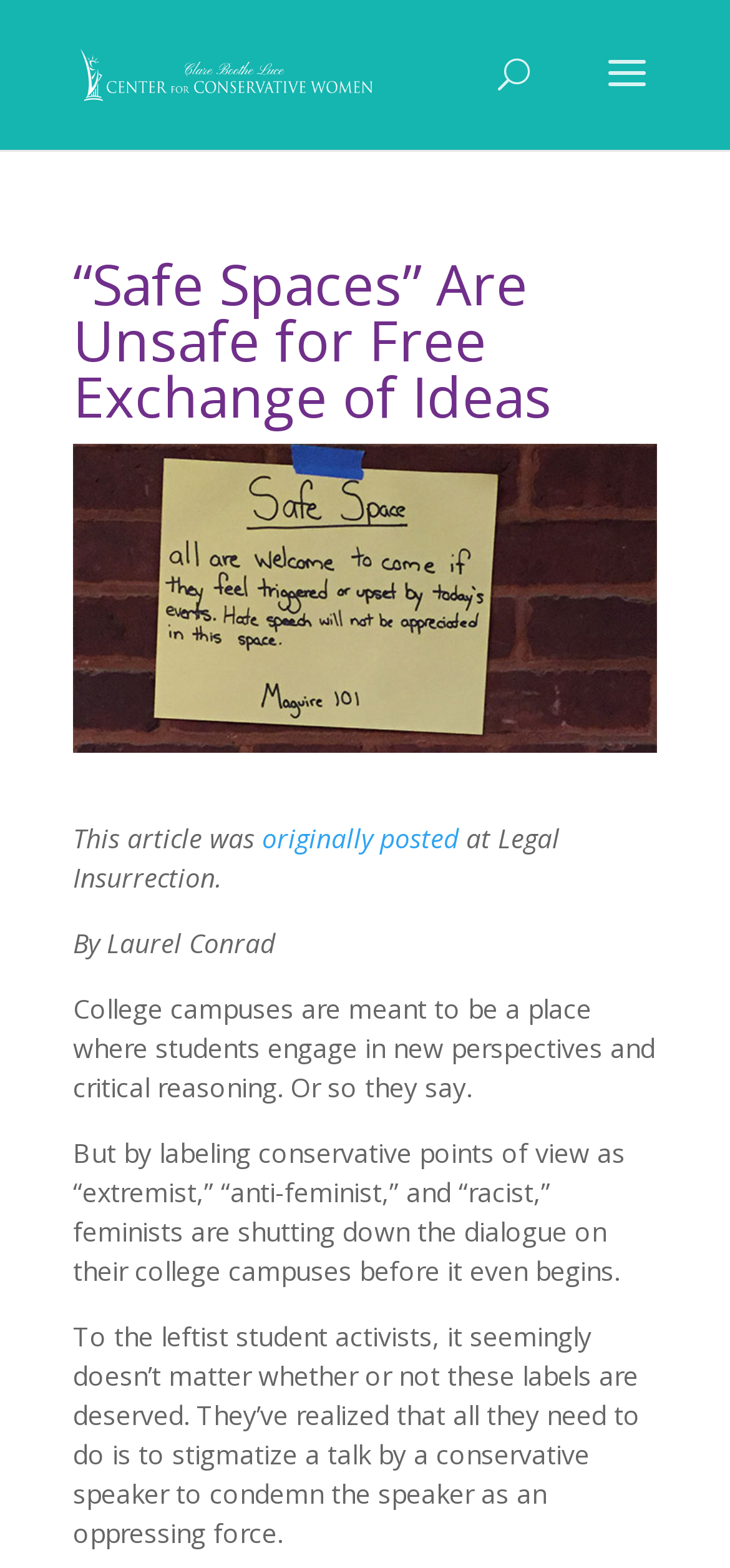Please answer the following question using a single word or phrase: 
What is the name of the center?

Clare Boothe Luce Center